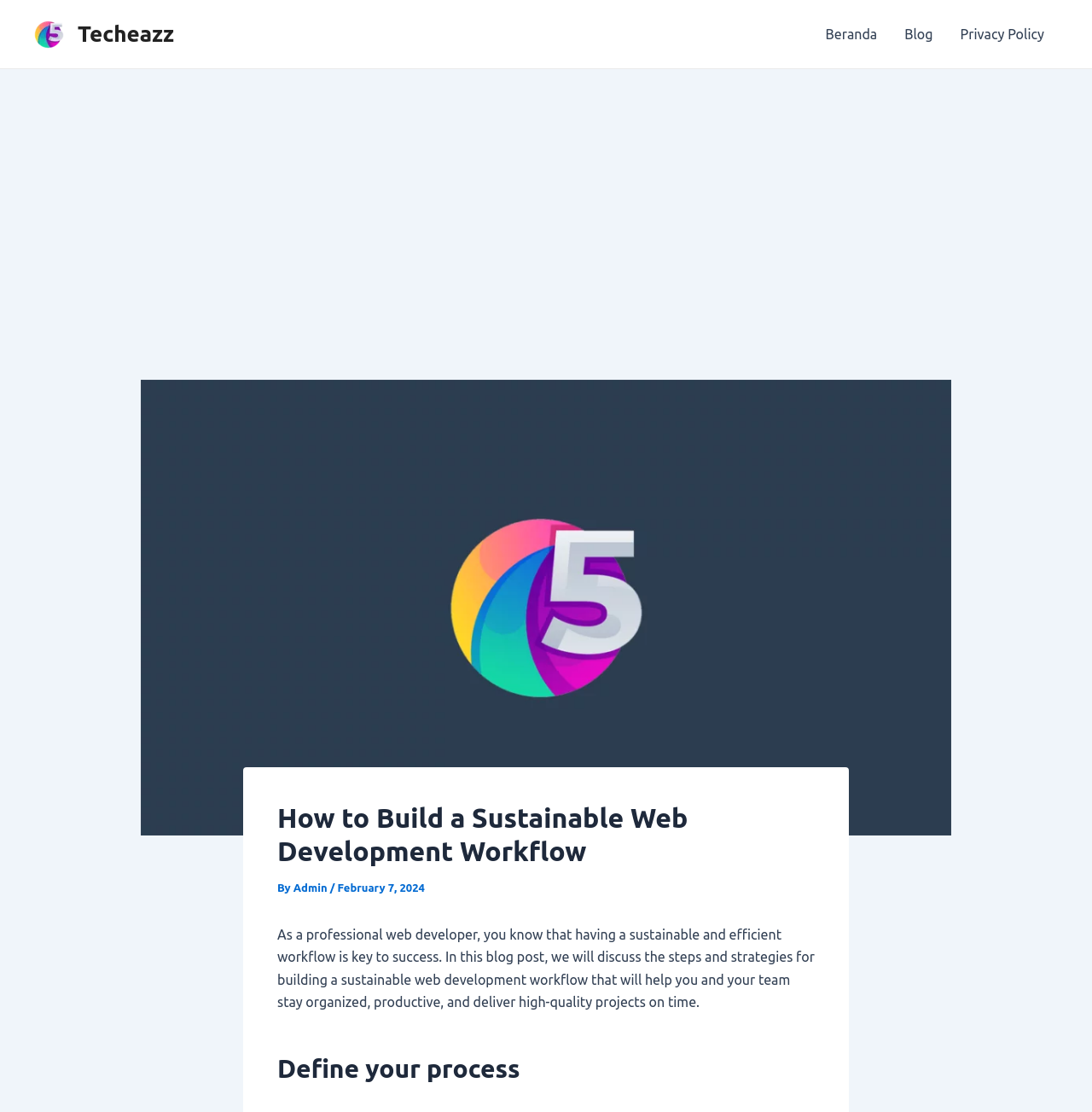When was the blog post published?
Craft a detailed and extensive response to the question.

The publication date of the blog post can be found below the heading, where it is written as 'February 7, 2024'.